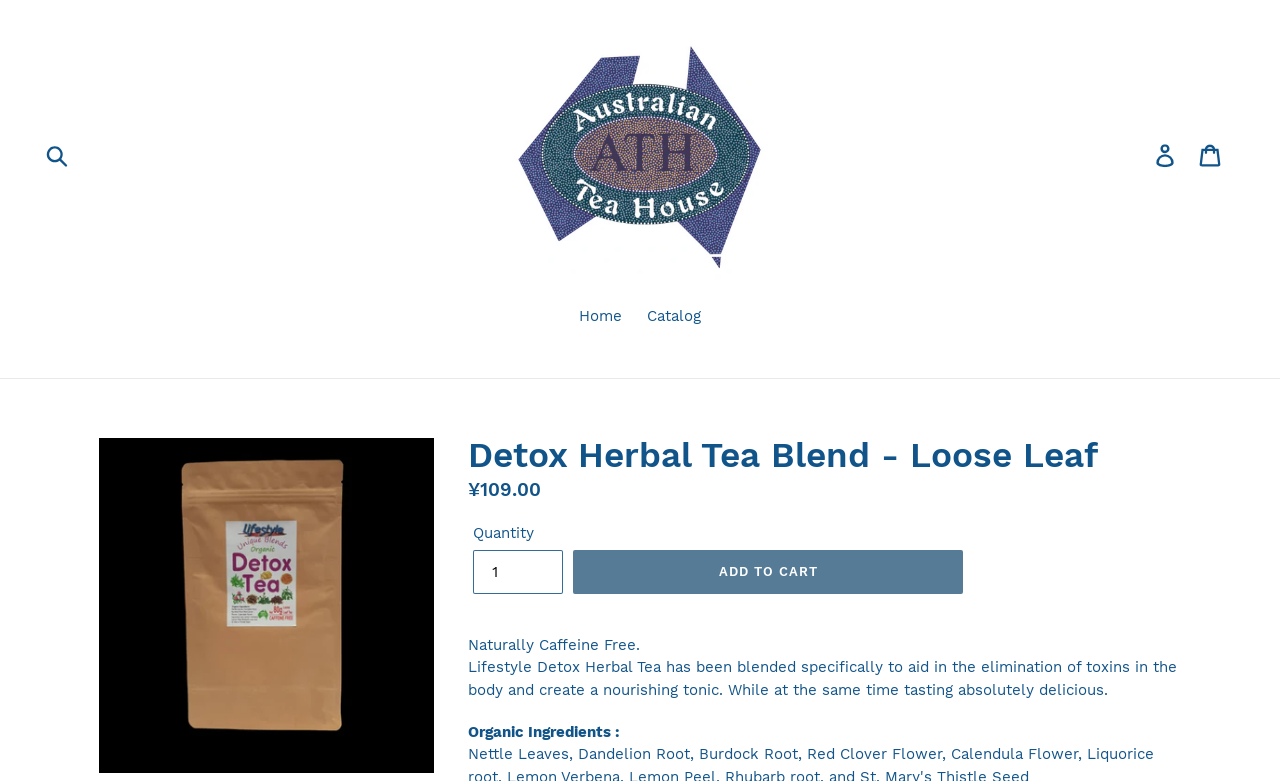Create an in-depth description of the webpage, covering main sections.

The webpage is about a product called "Detox Herbal Tea Blend - Loose Leaf" from Australian Tea House. At the top, there is a search bar with a submit button on the left and a logo of Australian Tea House on the right. Below the search bar, there are links to "Home", "Catalog", "Log in", and "Cart".

The main content of the page is about the product, featuring a large image of the tea blend on the left. On the right, there is a heading with the product name, followed by a description list with the regular price of ¥109.00. Below the price, there is a quantity selector and an "ADD TO CART" button.

Further down, there is a brief product description, stating that the tea is naturally caffeine-free and has been blended to aid in the elimination of toxins in the body while tasting delicious. The description is followed by a list of organic ingredients.

Overall, the webpage is focused on showcasing the product and its features, with a clear call-to-action to add it to the cart.